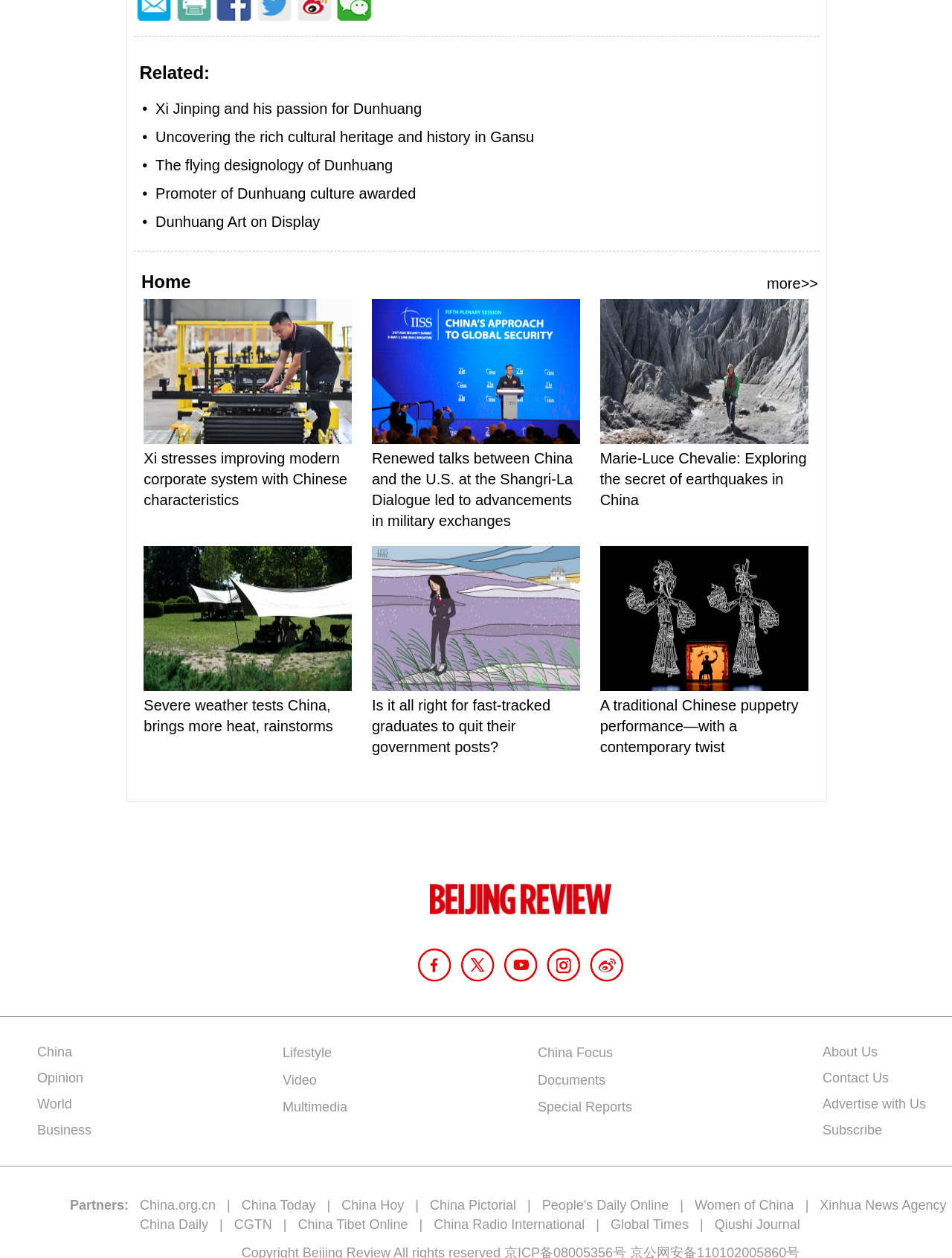How many categories are listed at the bottom of the webpage?
Please provide a single word or phrase in response based on the screenshot.

4